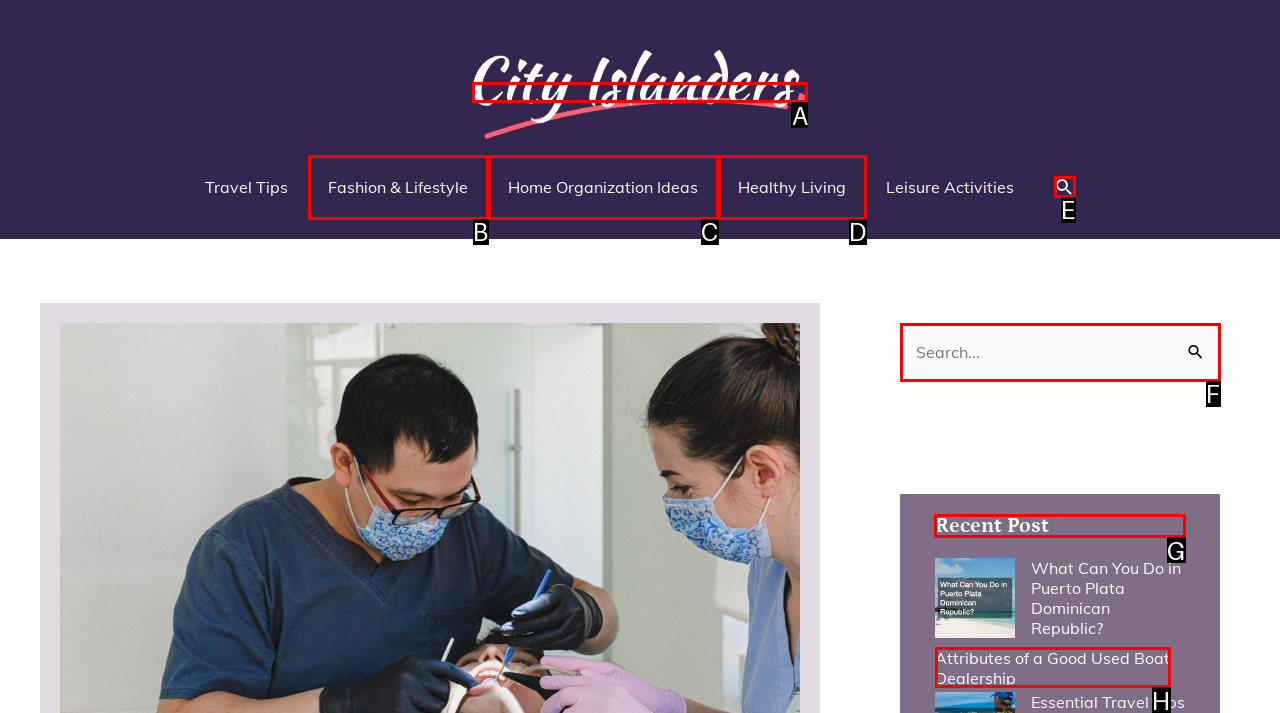Given the instruction: Read the Recent Post, which HTML element should you click on?
Answer with the letter that corresponds to the correct option from the choices available.

G